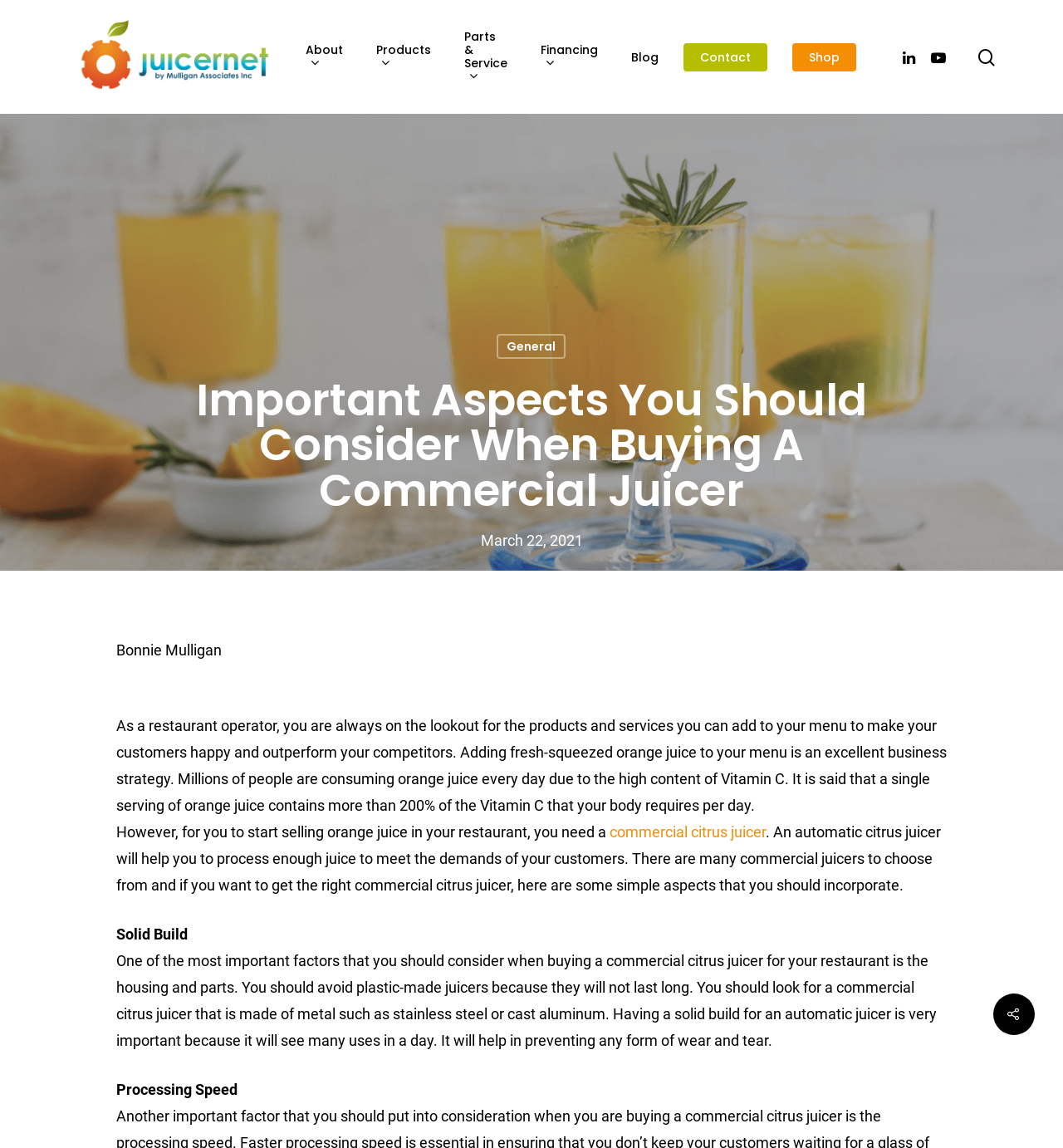Identify the bounding box coordinates for the element you need to click to achieve the following task: "Contact Juicernet". The coordinates must be four float values ranging from 0 to 1, formatted as [left, top, right, bottom].

[0.643, 0.044, 0.722, 0.055]